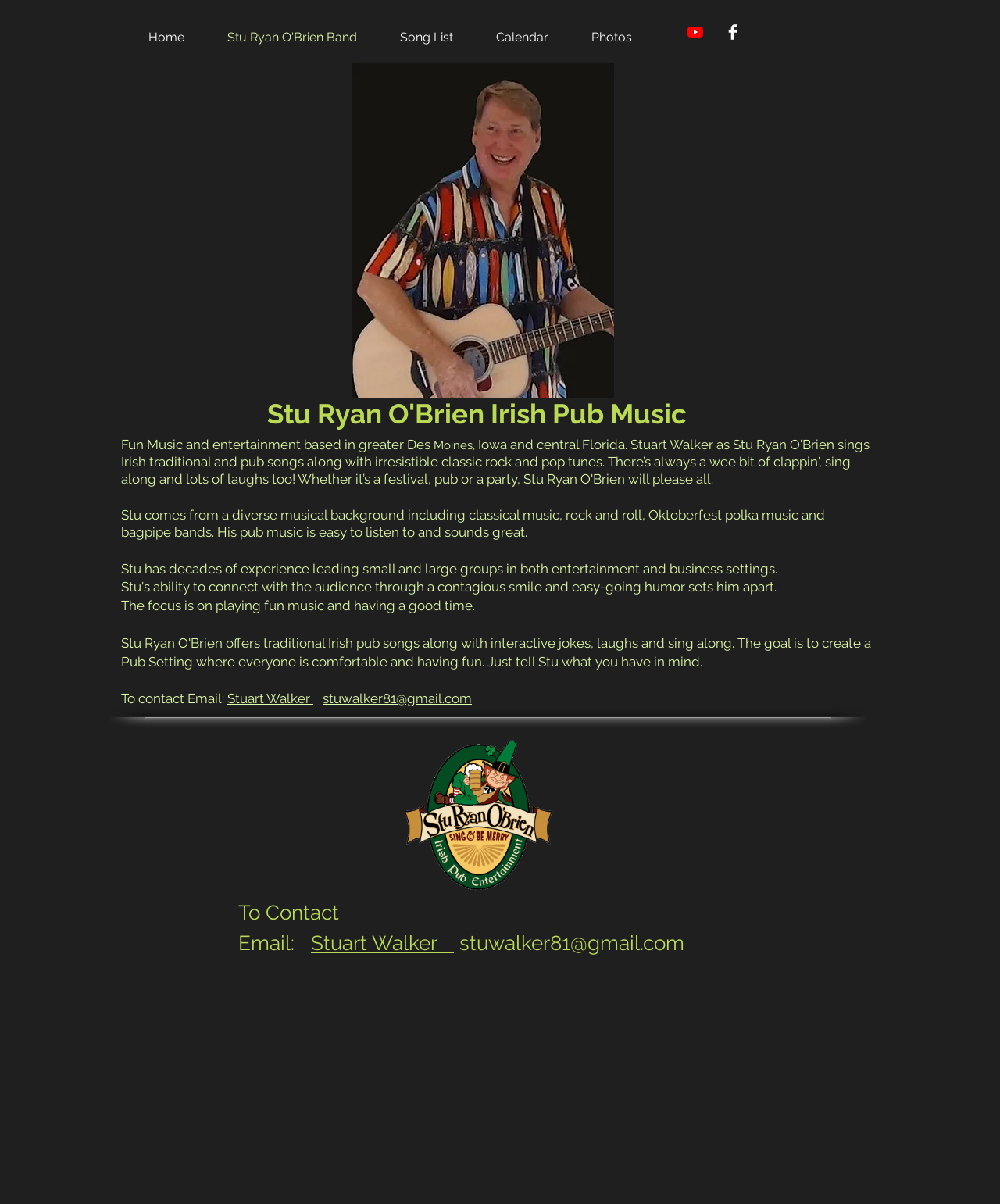What is the location of Stu's music?
Analyze the screenshot and provide a detailed answer to the question.

The location of Stu's music can be inferred from the text 'Fun Music and entertainment based in greater Des Moines,' which is located in the main section of the webpage.